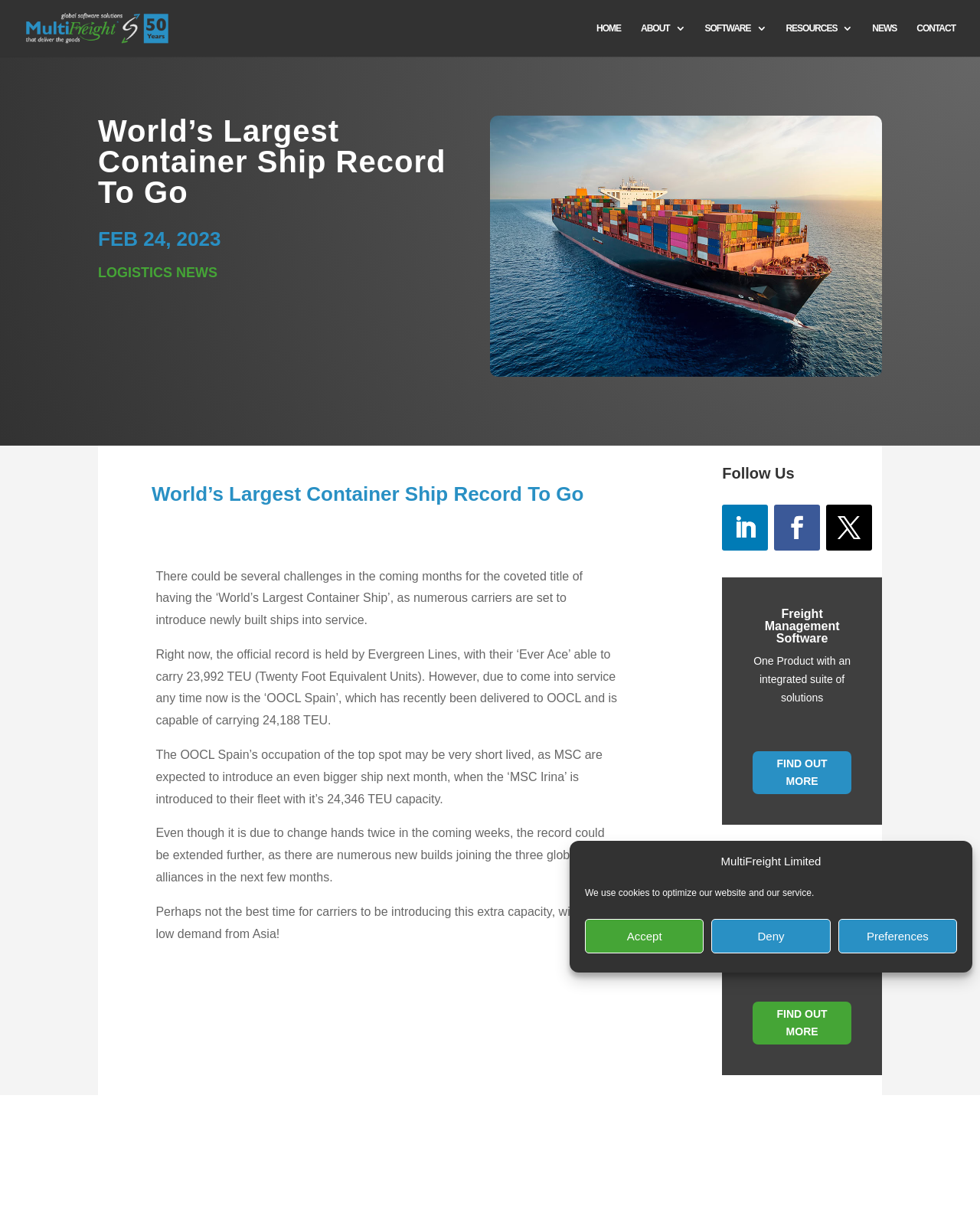How many links are there in the top navigation menu?
Provide a thorough and detailed answer to the question.

The top navigation menu has links to 'HOME', 'ABOUT', 'SOFTWARE', 'RESOURCES', 'NEWS', and 'CONTACT', which makes a total of 6 links.